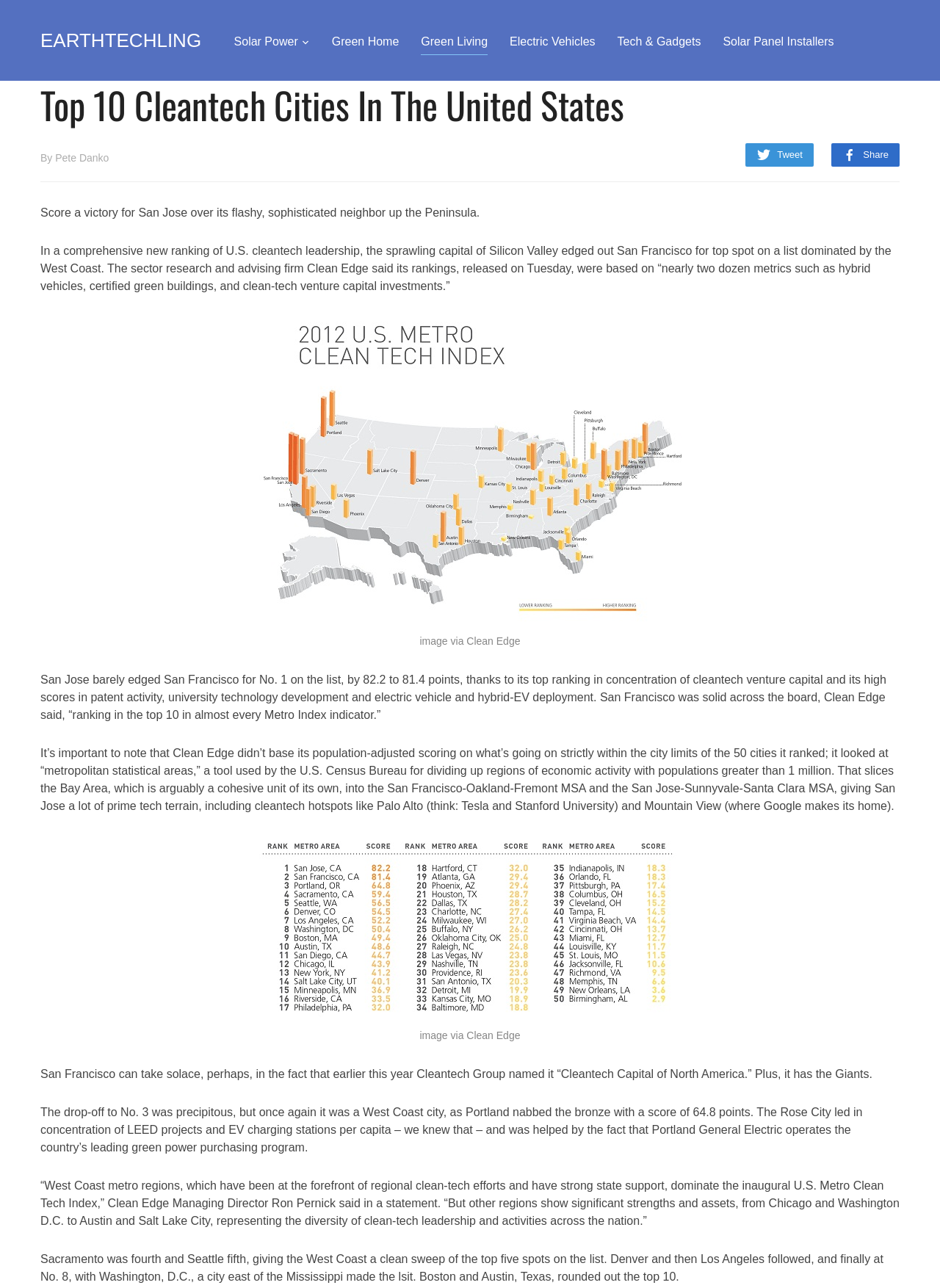Can you look at the image and give a comprehensive answer to the question:
What is the ranking of San Jose in the cleantech leadership?

According to the article, San Jose grabbed the gold in the ranking of U.S. cleantech leadership, which means it ranked first.